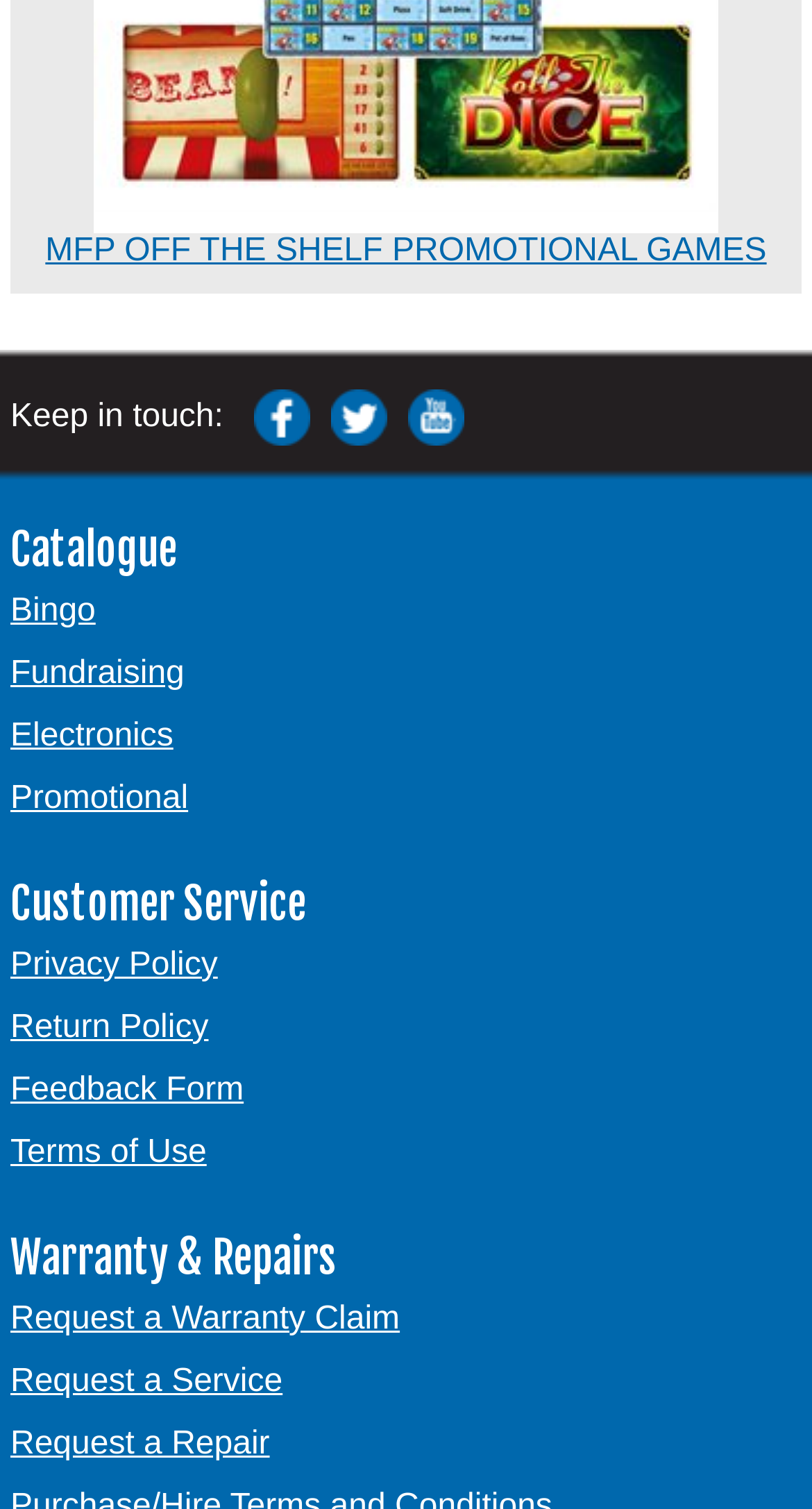Identify the bounding box coordinates for the region of the element that should be clicked to carry out the instruction: "Follow on Facebook". The bounding box coordinates should be four float numbers between 0 and 1, i.e., [left, top, right, bottom].

[0.287, 0.264, 0.381, 0.288]